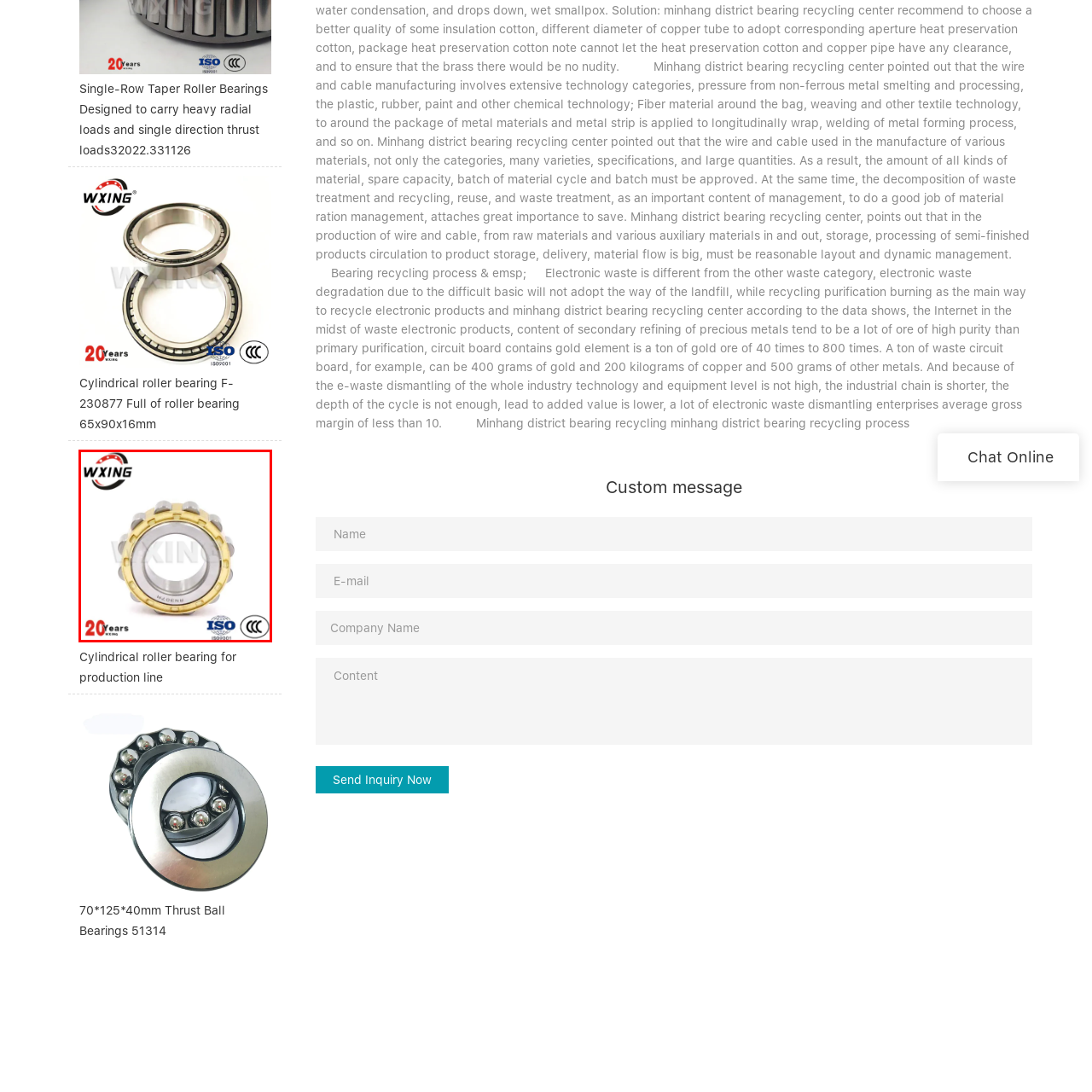Describe in detail the elements and actions shown in the image within the red-bordered area.

The image showcases a cylindrical roller bearing, specifically the F-230877 model, designed to provide high load capacity and excellent durability. This bearing features a distinctive gold and silver finish, highlighting its robust construction and precision engineering. The product is often used in production lines, enhancing machinery performance by allowing smooth rotational motion. This specific model measures 65mm in diameter, 90mm in width, and 16mm in thickness. It is certified by ISO, indicating compliance with international quality standards. The brand logo "WXING" prominently displayed reinforces its identity, alongside a banner noting 20 years of industry experience.